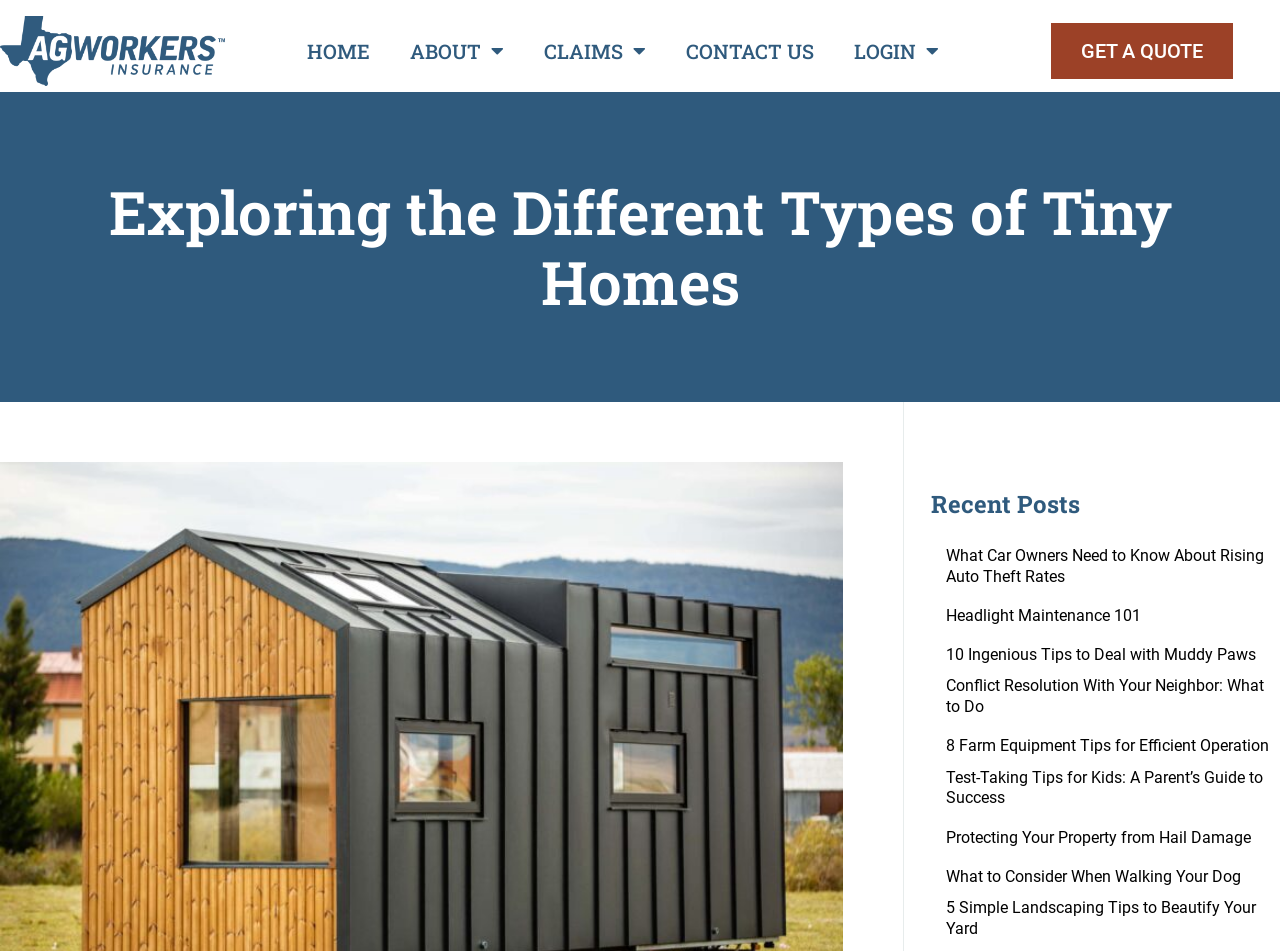Predict the bounding box of the UI element based on the description: "Home". The coordinates should be four float numbers between 0 and 1, formatted as [left, top, right, bottom].

[0.224, 0.027, 0.305, 0.08]